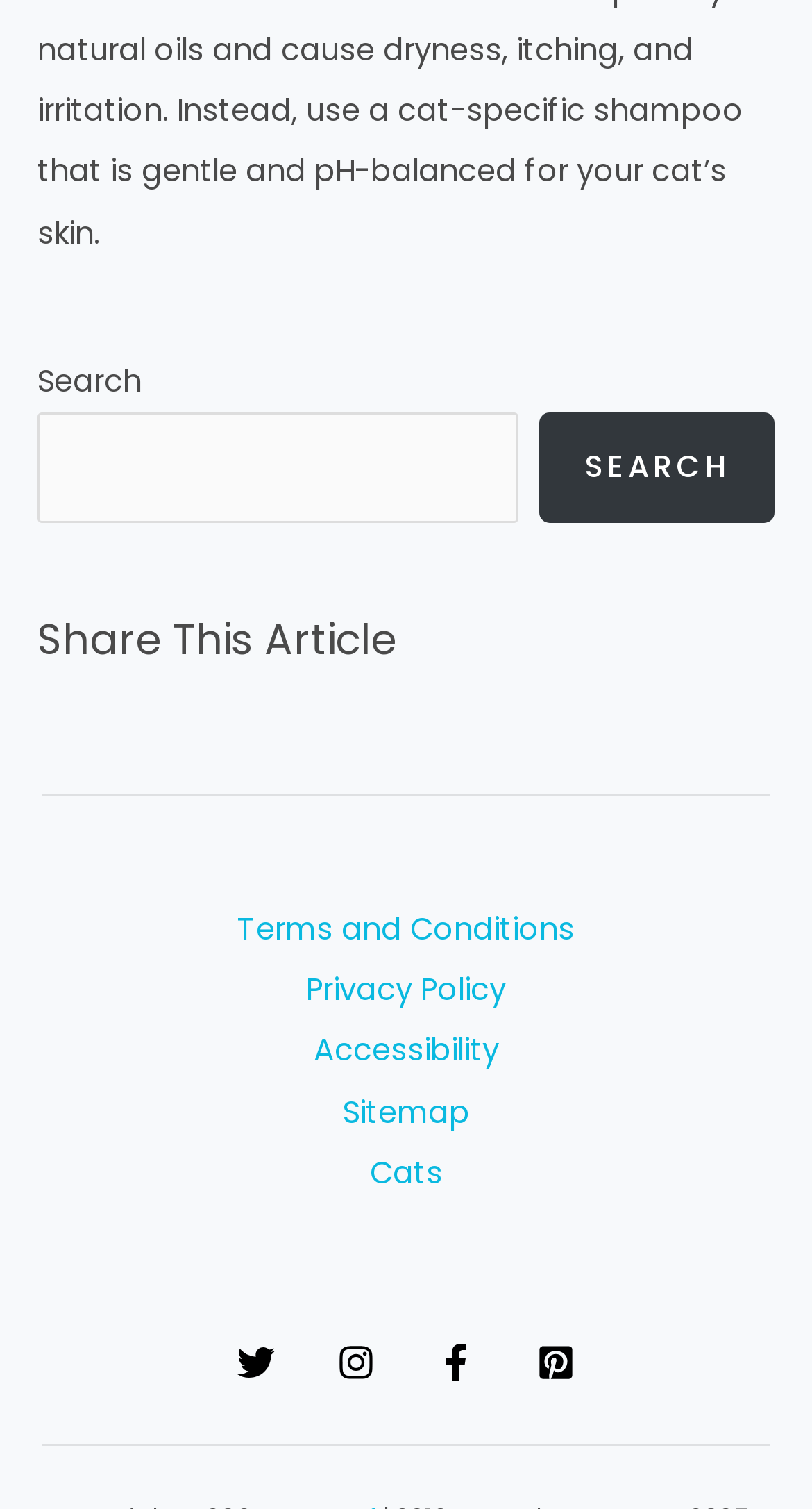How many social media links are available?
Use the image to give a comprehensive and detailed response to the question.

The webpage has links to four social media platforms: Twitter, Instagram, Facebook, and Pinterest. Each link has an accompanying image.